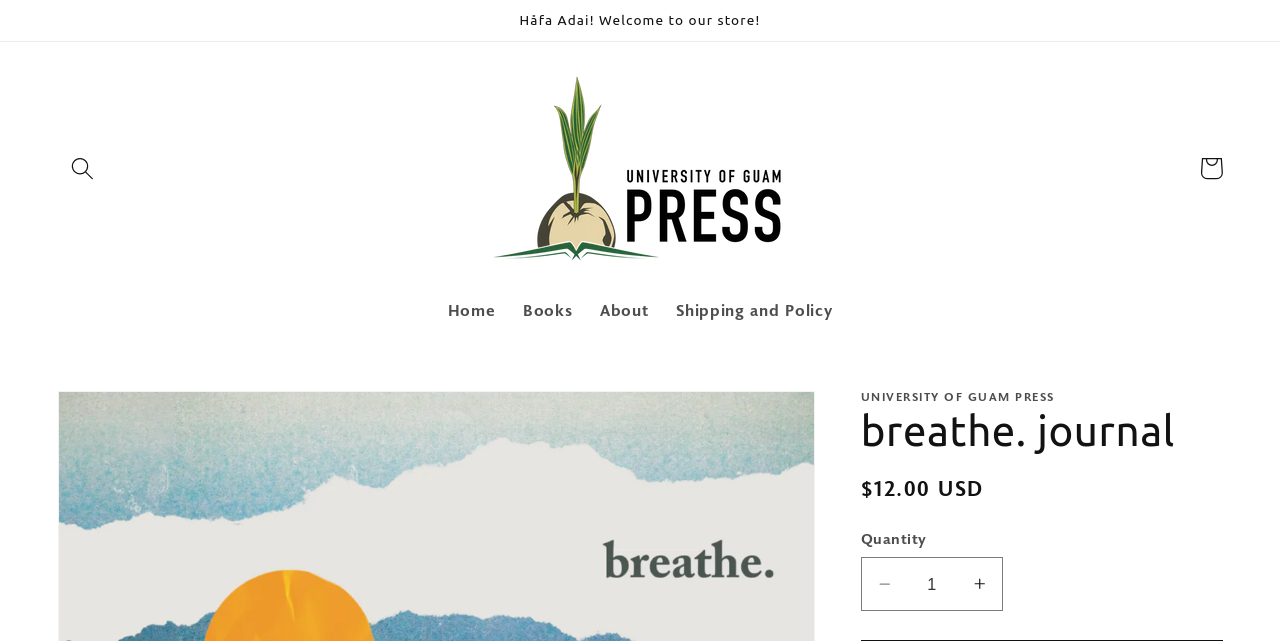Using the element description: "aria-label="Search"", determine the bounding box coordinates. The coordinates should be in the format [left, top, right, bottom], with values between 0 and 1.

[0.045, 0.223, 0.084, 0.302]